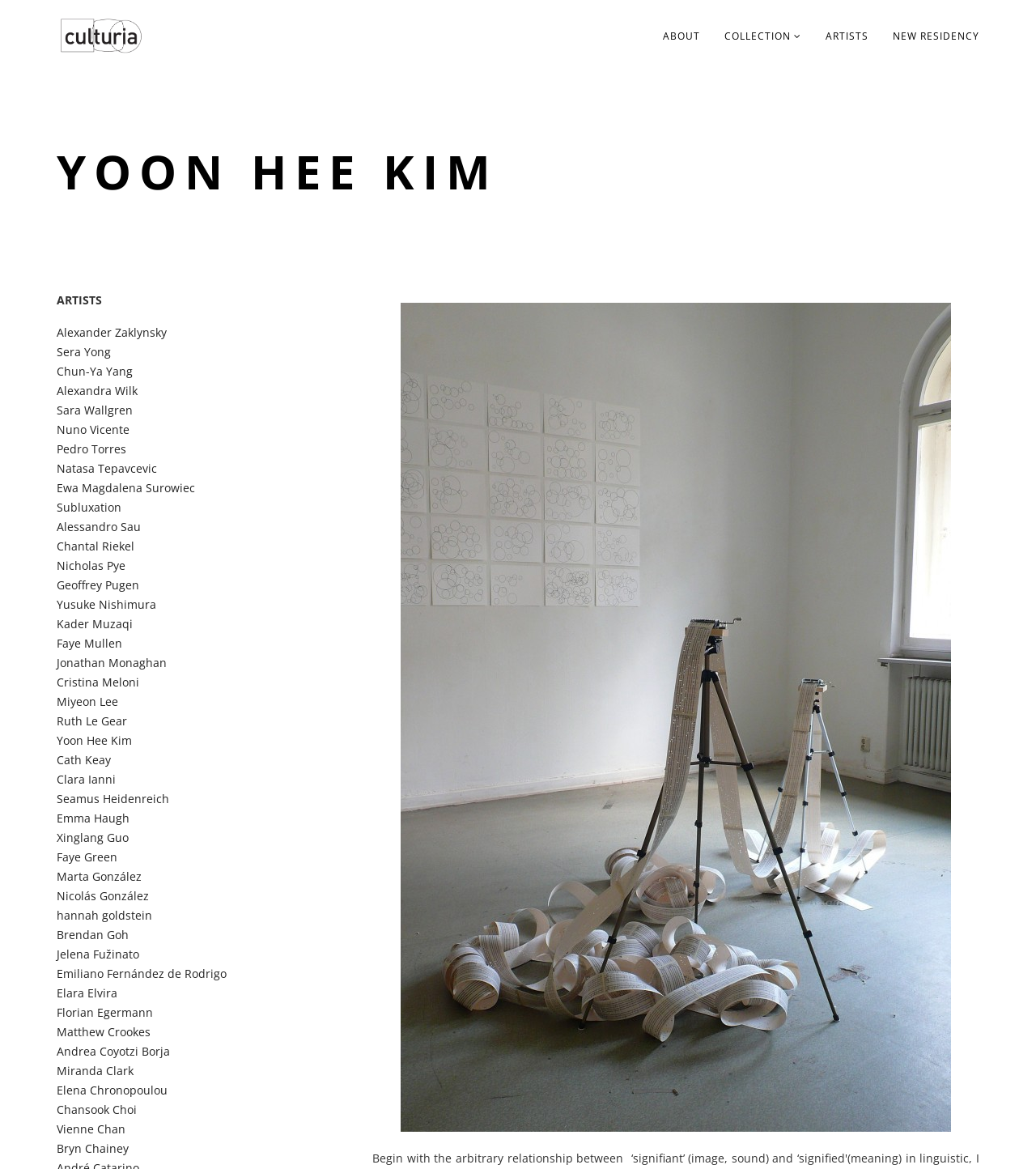Pinpoint the bounding box coordinates of the clickable element to carry out the following instruction: "Explore COLLECTION."

[0.688, 0.014, 0.785, 0.048]